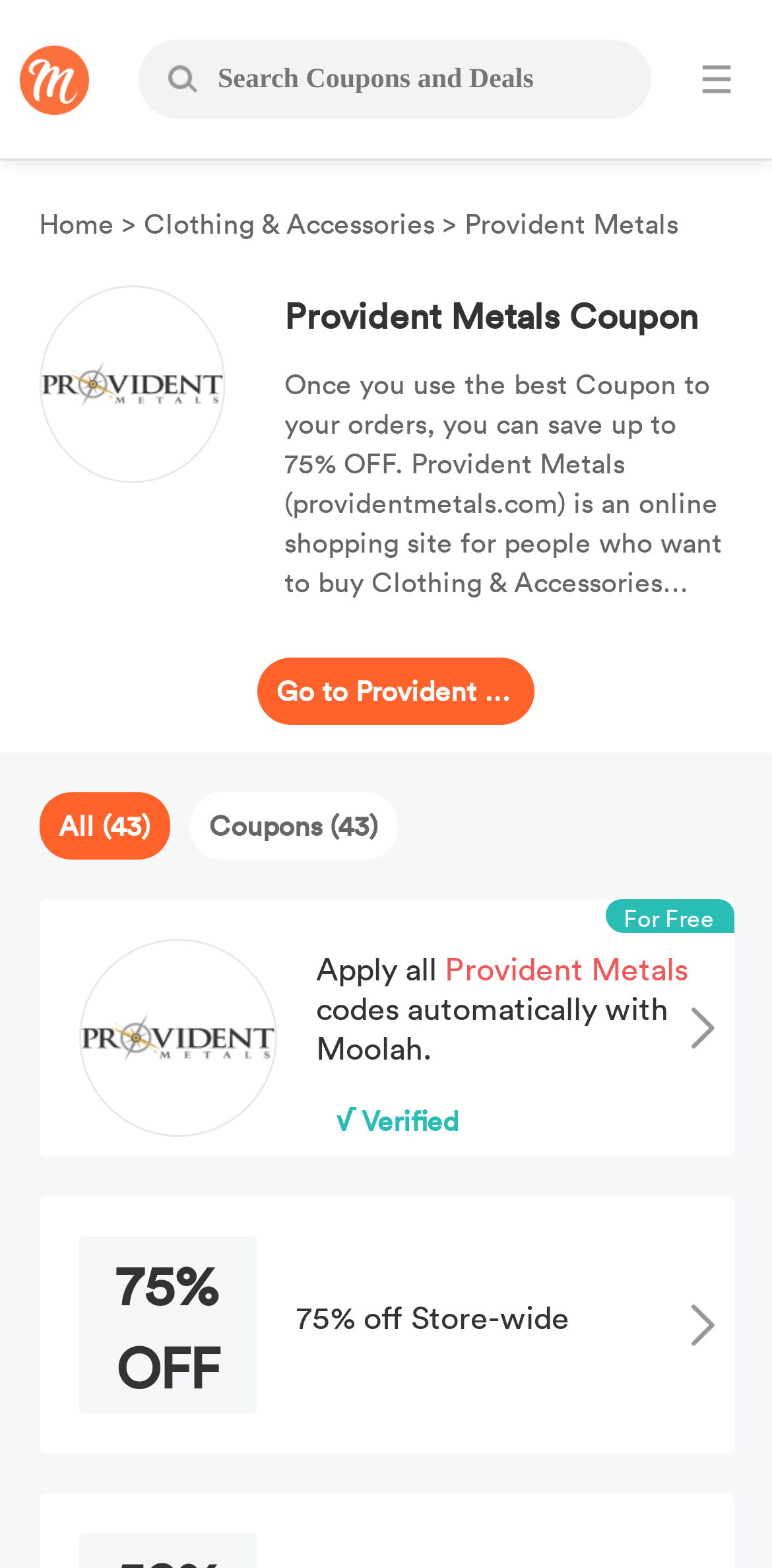Provide an in-depth caption for the elements present on the webpage.

The webpage is about Provident Metals coupons and promo codes, with a focus on saving up to 75% off. At the top left, there is a logo image and a link. Below it, a search bar is located, accompanied by a search icon and a textbox to input search queries. 

On the top right, there is a navigation menu with links to "Home" and "Clothing & Accessories", separated by a ">" symbol. The Provident Metals logo is displayed prominently, followed by a heading that reads "Provident Metals Coupon". 

A call-to-action link "Go to Provident Metals" is placed below the heading. The webpage then lists the available coupons, with a heading that reads "All (43)" and two subheadings "Coupons (43)" and "For Free". 

A prominent heading in the middle of the page explains that Moolah can apply all Provident Metals codes automatically. Below it, a "√ Verified" badge is displayed. 

The webpage also features a list of coupons, with the first one being "75% OFF 75% off Store-wide", which has a heading that repeats the same text.